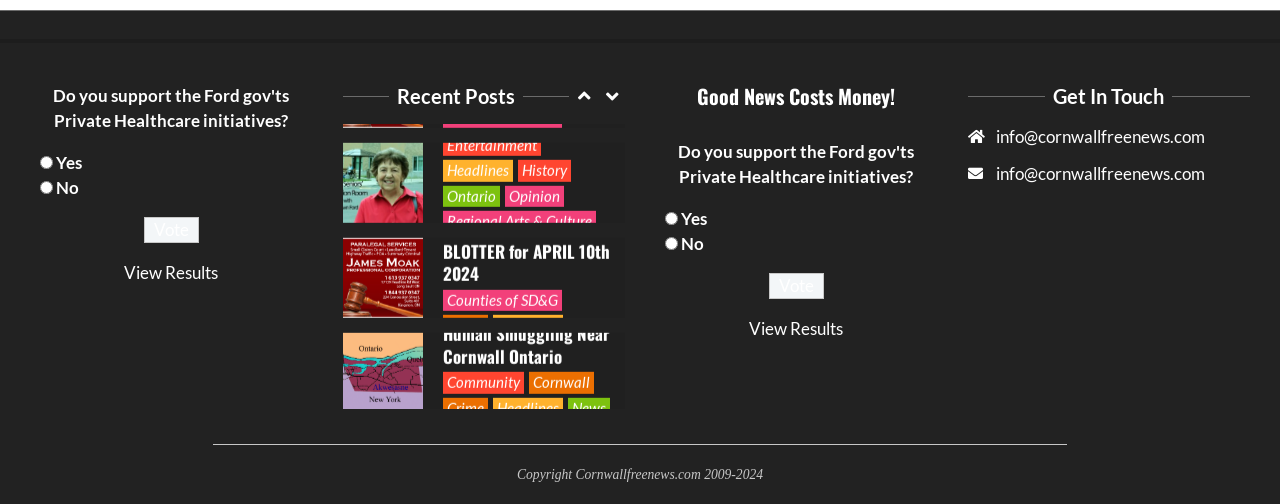Identify the bounding box coordinates for the element that needs to be clicked to fulfill this instruction: "Click on Regional Arts & Culture". Provide the coordinates in the format of four float numbers between 0 and 1: [left, top, right, bottom].

[0.346, 0.027, 0.465, 0.069]